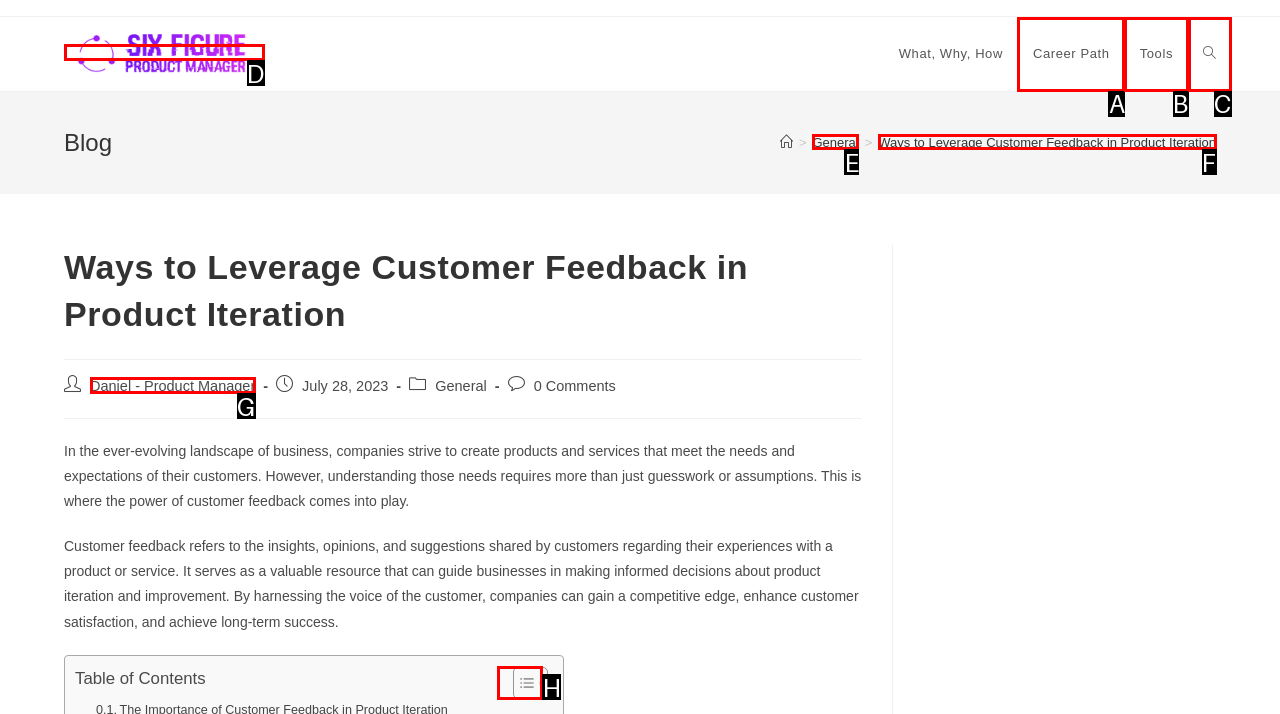Find the correct option to complete this instruction: Toggle Table of Content. Reply with the corresponding letter.

H